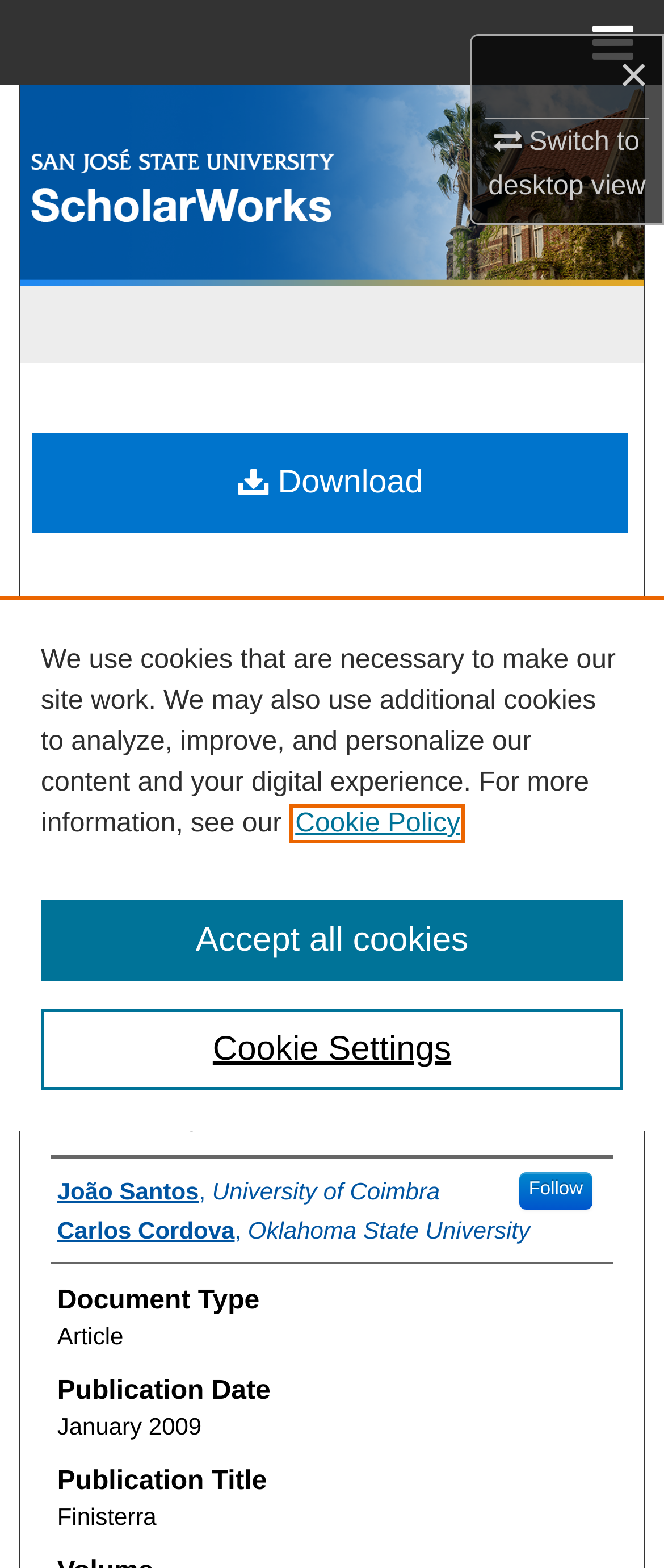Based on the image, give a detailed response to the question: What is the name of the publication?

I found the answer by looking at the 'Publication Title' section, which is located below the 'Faculty Publications' heading. The 'Publication Title' section contains a static text element with the value 'Finisterra'.